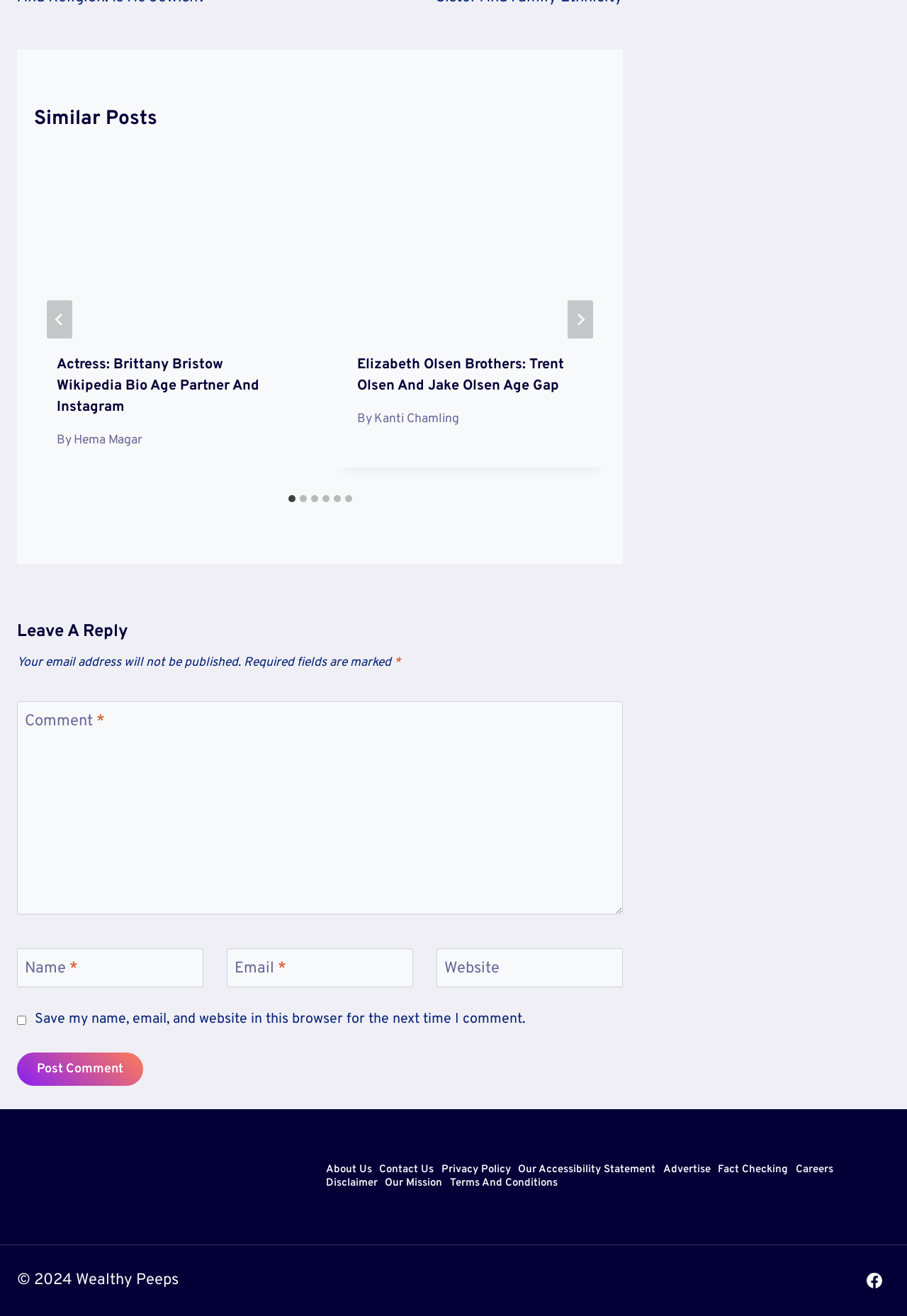Please locate the bounding box coordinates of the element that should be clicked to complete the given instruction: "Visit the 'About Us' page".

[0.355, 0.884, 0.414, 0.895]